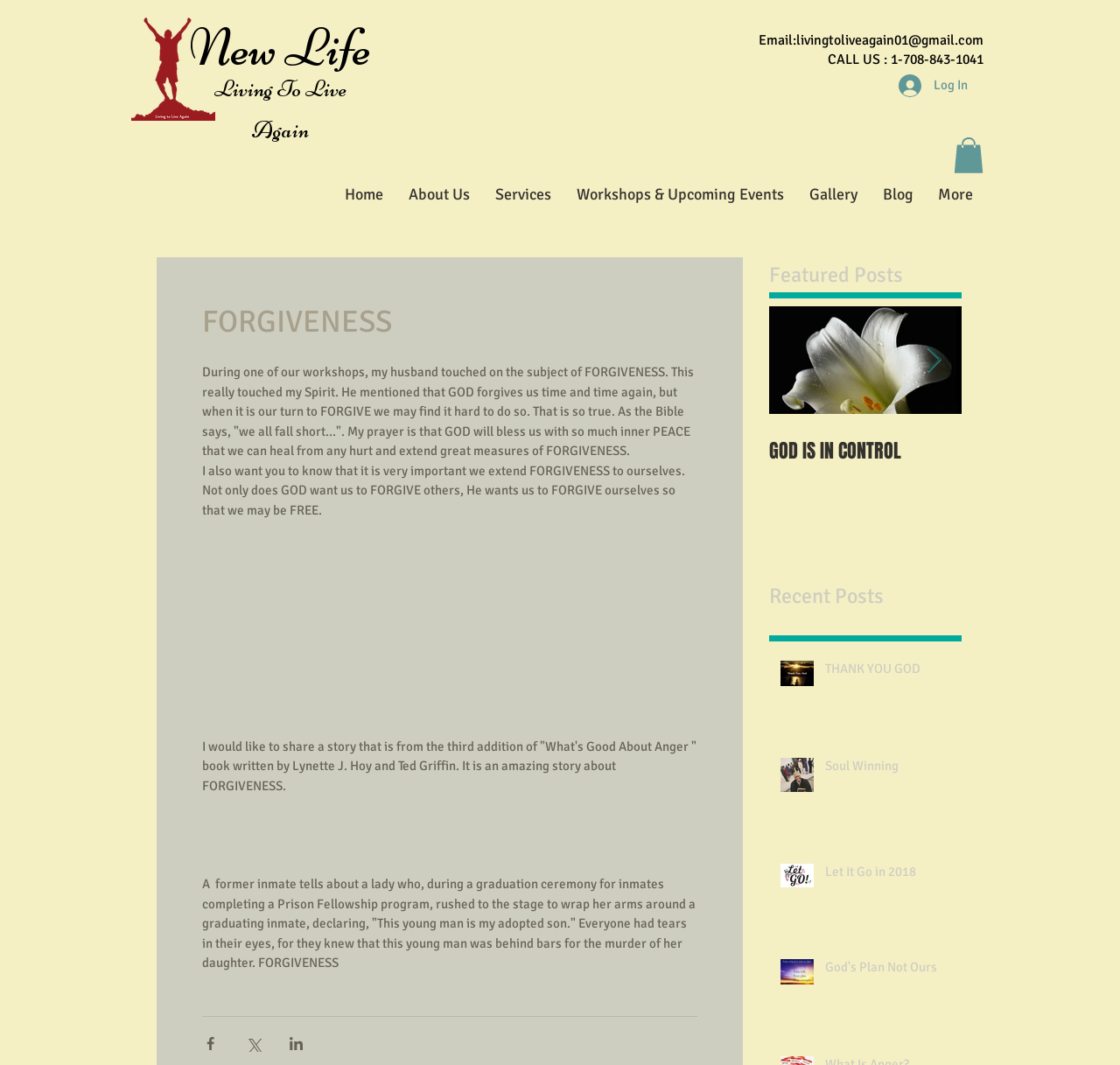Given the webpage screenshot, identify the bounding box of the UI element that matches this description: "Services".

[0.43, 0.162, 0.503, 0.203]